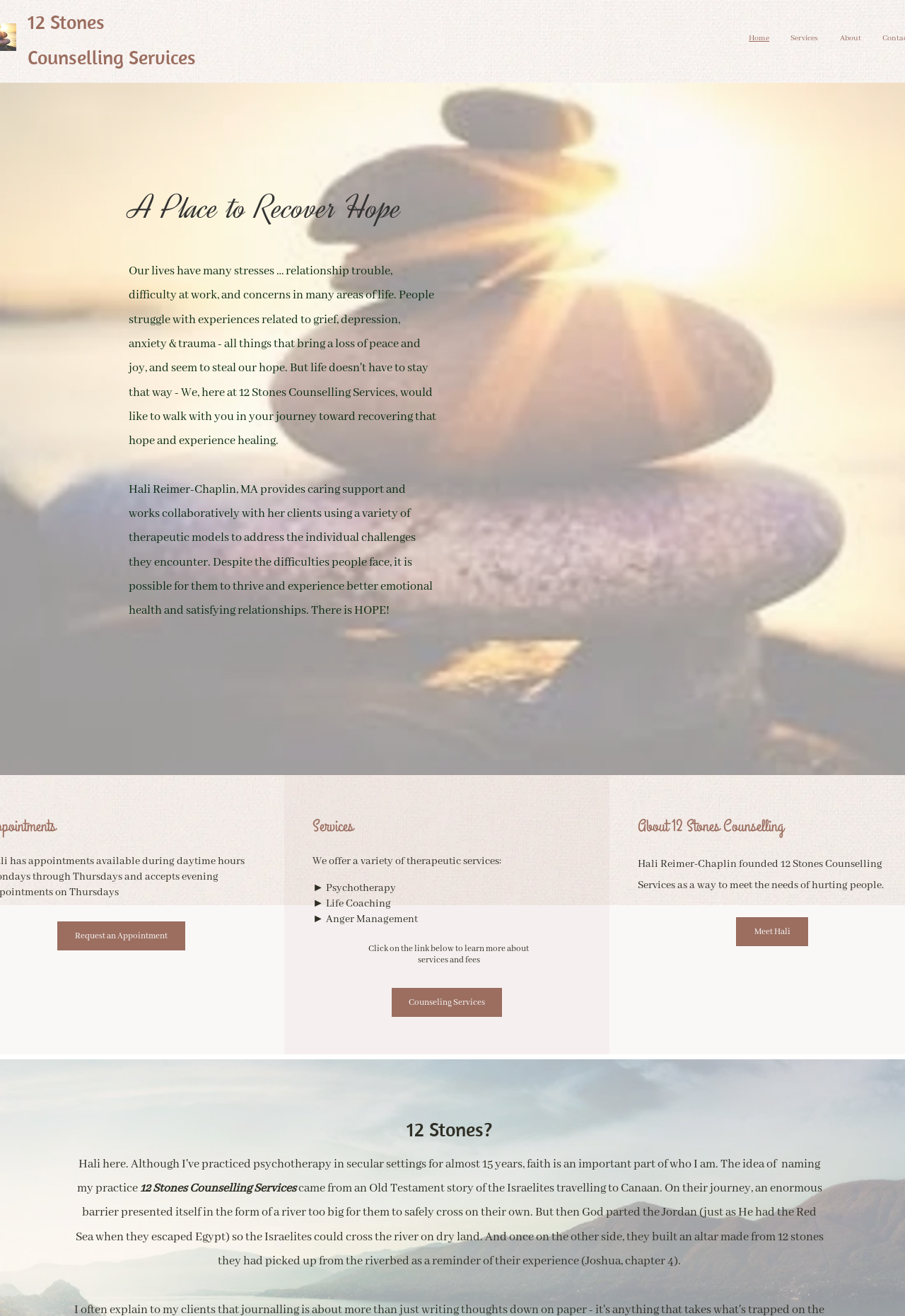Describe every aspect of the webpage in a detailed manner.

The webpage is titled "Home" and appears to be the main page of 12 Stones Counselling Services. At the top, there is a heading that reads "12 Stones Counselling Services" followed by a navigation menu with links to "Home", "Services", and "About". Below the navigation menu, there is a large background image that spans the entire width of the page.

In the top-left section of the page, there is a heading that reads "A Place to Recover Hope" followed by two paragraphs of text that describe the counselling services provided by Hali Reimer-Chaplin, MA. The text explains that Hali offers caring support and works collaboratively with her clients using various therapeutic models to address individual challenges.

To the right of the text, there is a call-to-action link that reads "Request an Appointment". Below this section, there is a heading that reads "Services" followed by a list of therapeutic services offered, including Psychotherapy, Life Coaching, and Anger Management. There is also a link to learn more about the services and fees.

In the bottom-left section of the page, there is a paragraph of text that describes the founding of 12 Stones Counselling Services by Hali Reimer-Chaplin. To the right of this text, there is a link that reads "Meet Hali". Below this section, there is a heading that reads "12 Stones?" followed by a brief explanation of the origin of the name "12 Stones" from an Old Testament story.